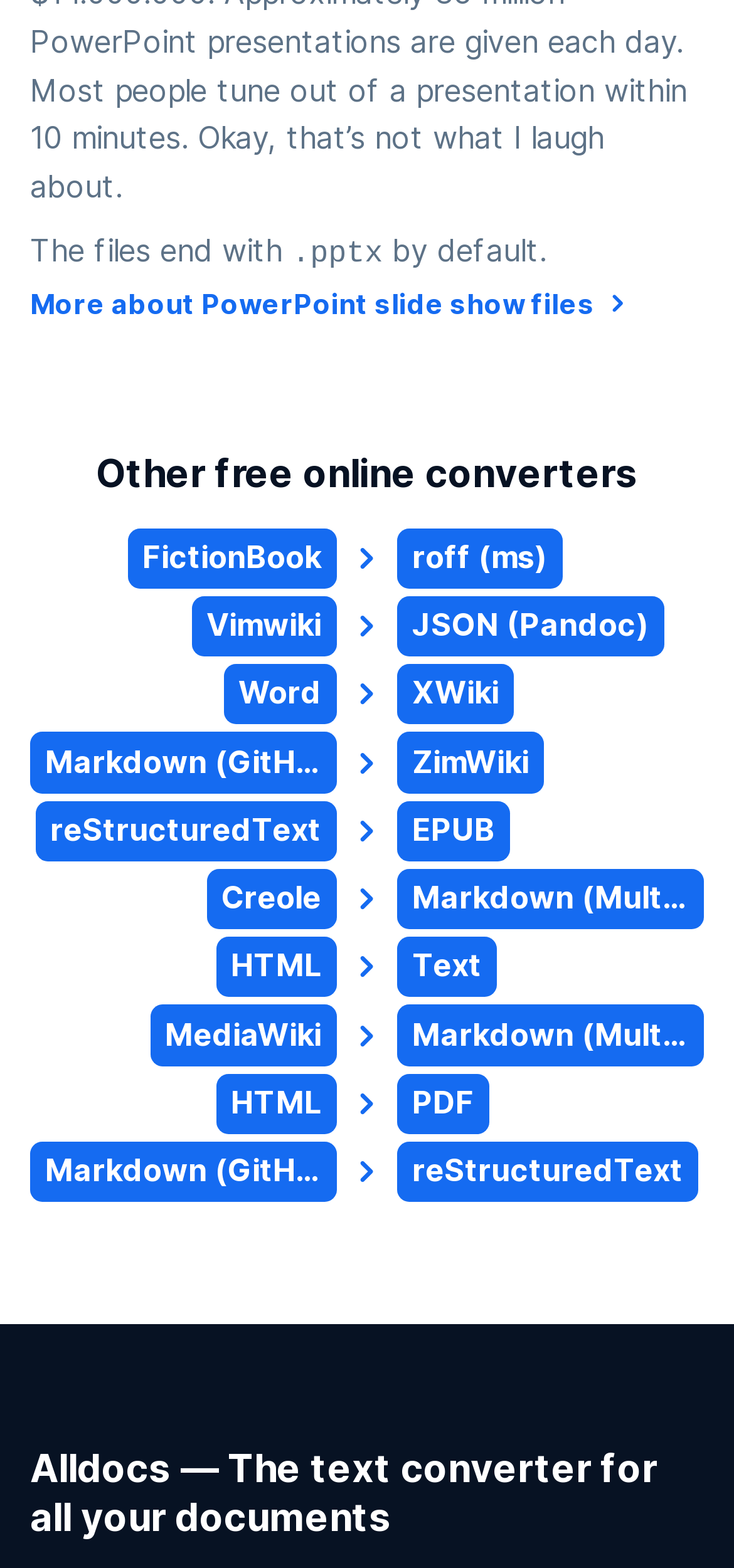Respond to the question below with a single word or phrase:
Is there a link to learn more about PowerPoint slide show files?

Yes